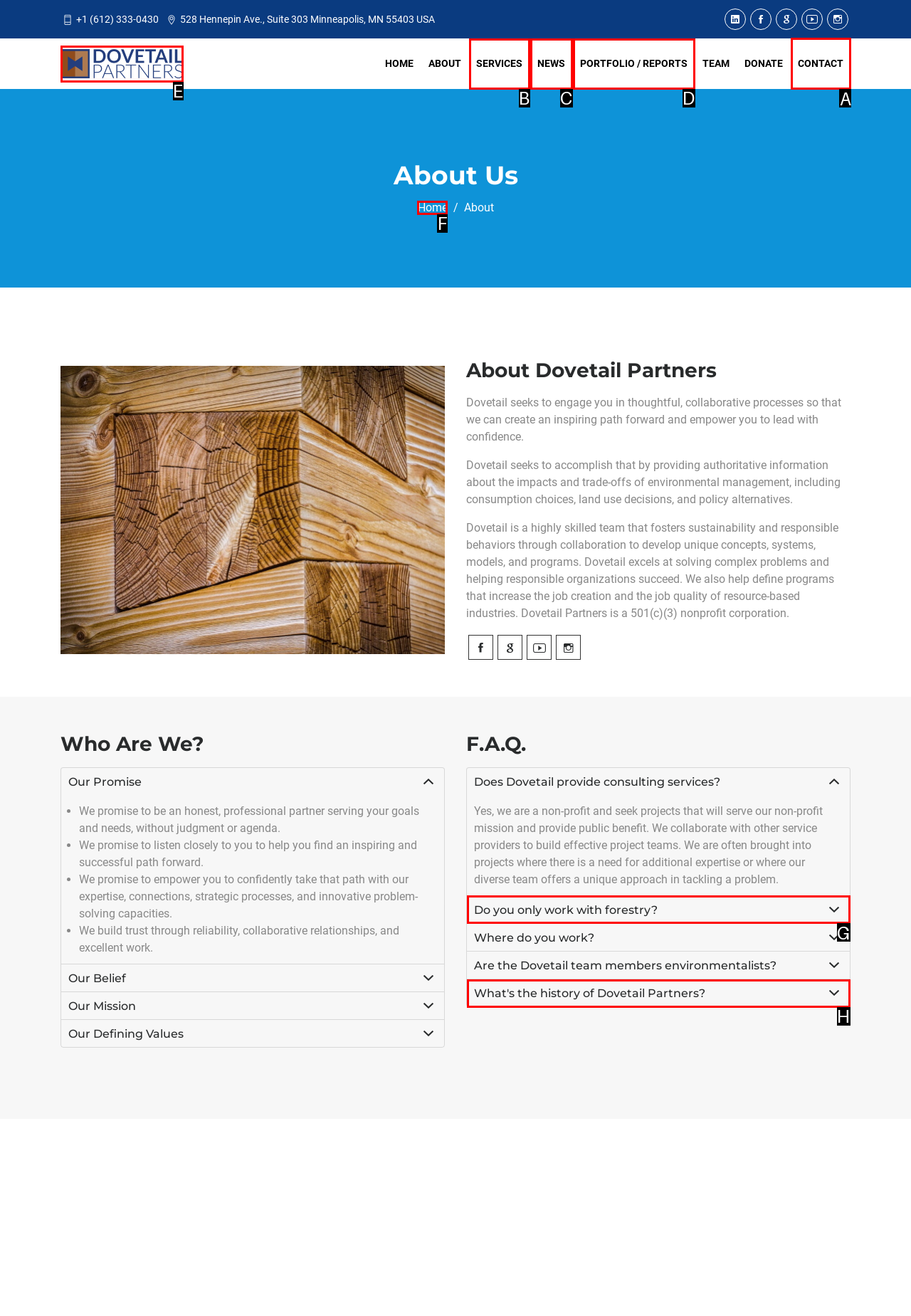Pick the option that should be clicked to perform the following task: Click the CONTACT link
Answer with the letter of the selected option from the available choices.

A